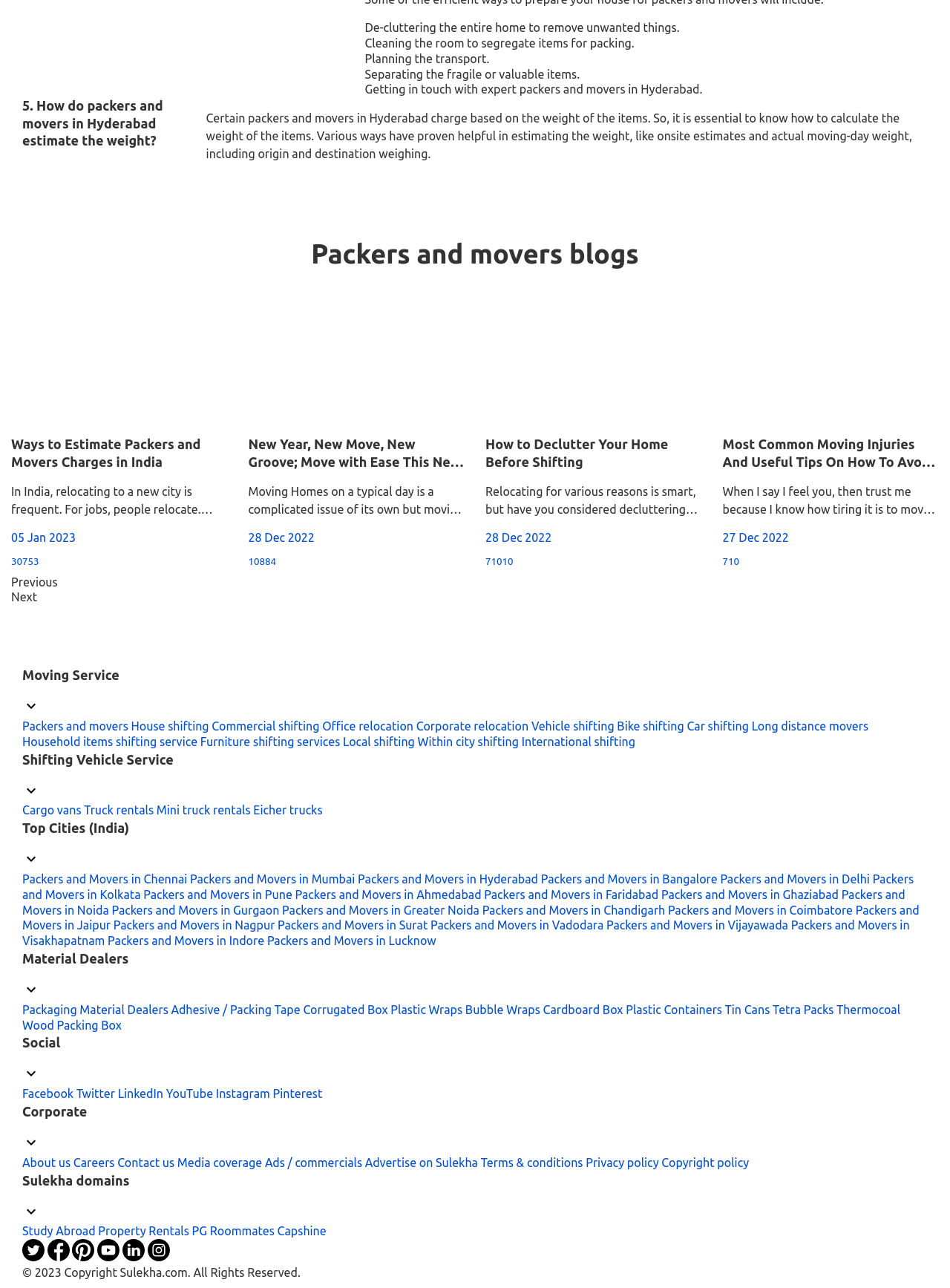Please provide a detailed answer to the question below based on the screenshot: 
What is the function of the 'Previous' and 'Next' buttons?

The 'Previous' and 'Next' buttons are likely used to navigate through the blog posts, allowing users to view previous or next posts in the series.